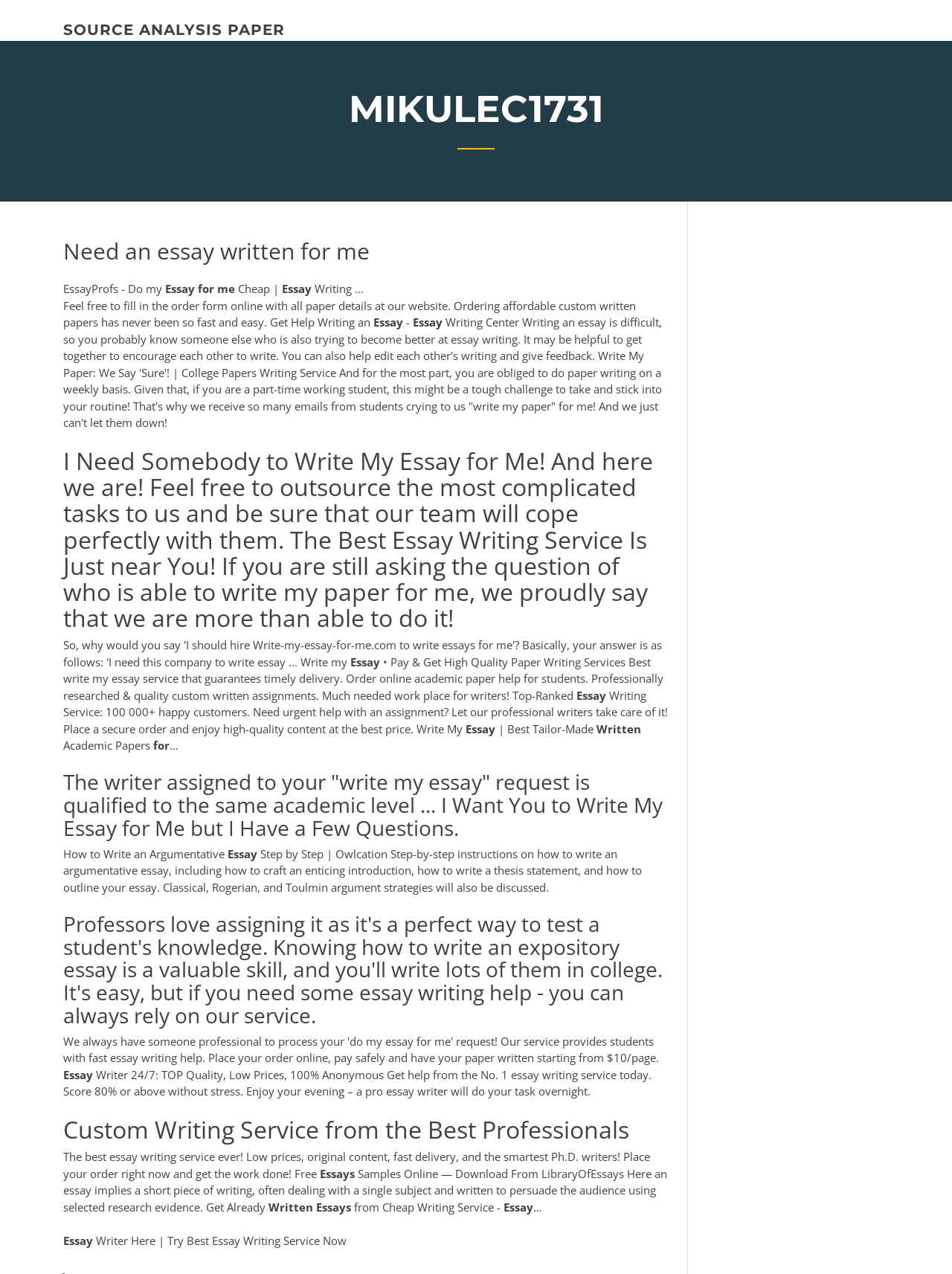Respond with a single word or short phrase to the following question: 
What is the benefit of using this essay writing service?

High-quality paper writing services